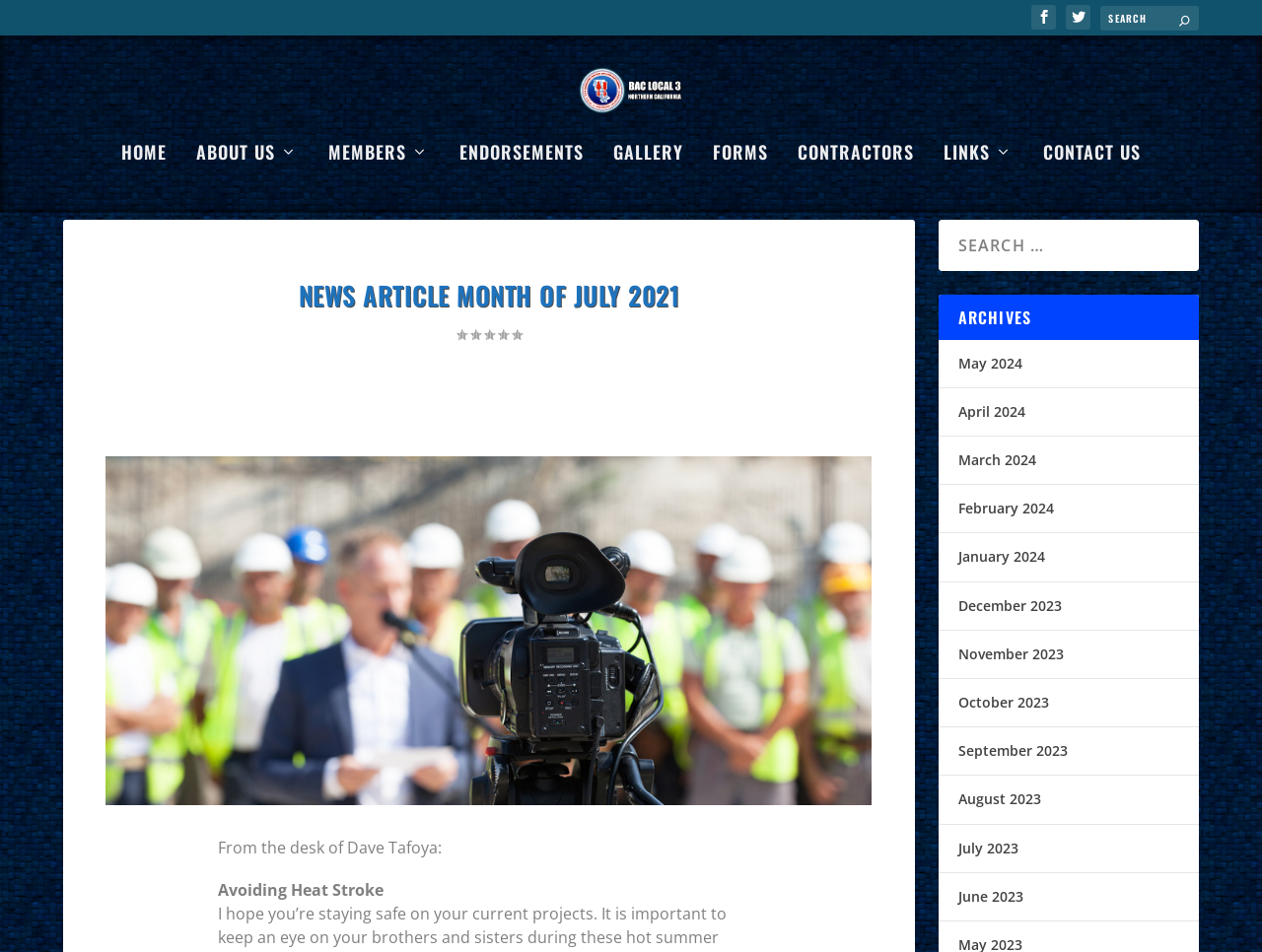Identify the bounding box for the described UI element. Provide the coordinates in (top-left x, top-left y, bottom-right x, bottom-right y) format with values ranging from 0 to 1: name="s" placeholder="Search …"

[0.743, 0.231, 0.95, 0.285]